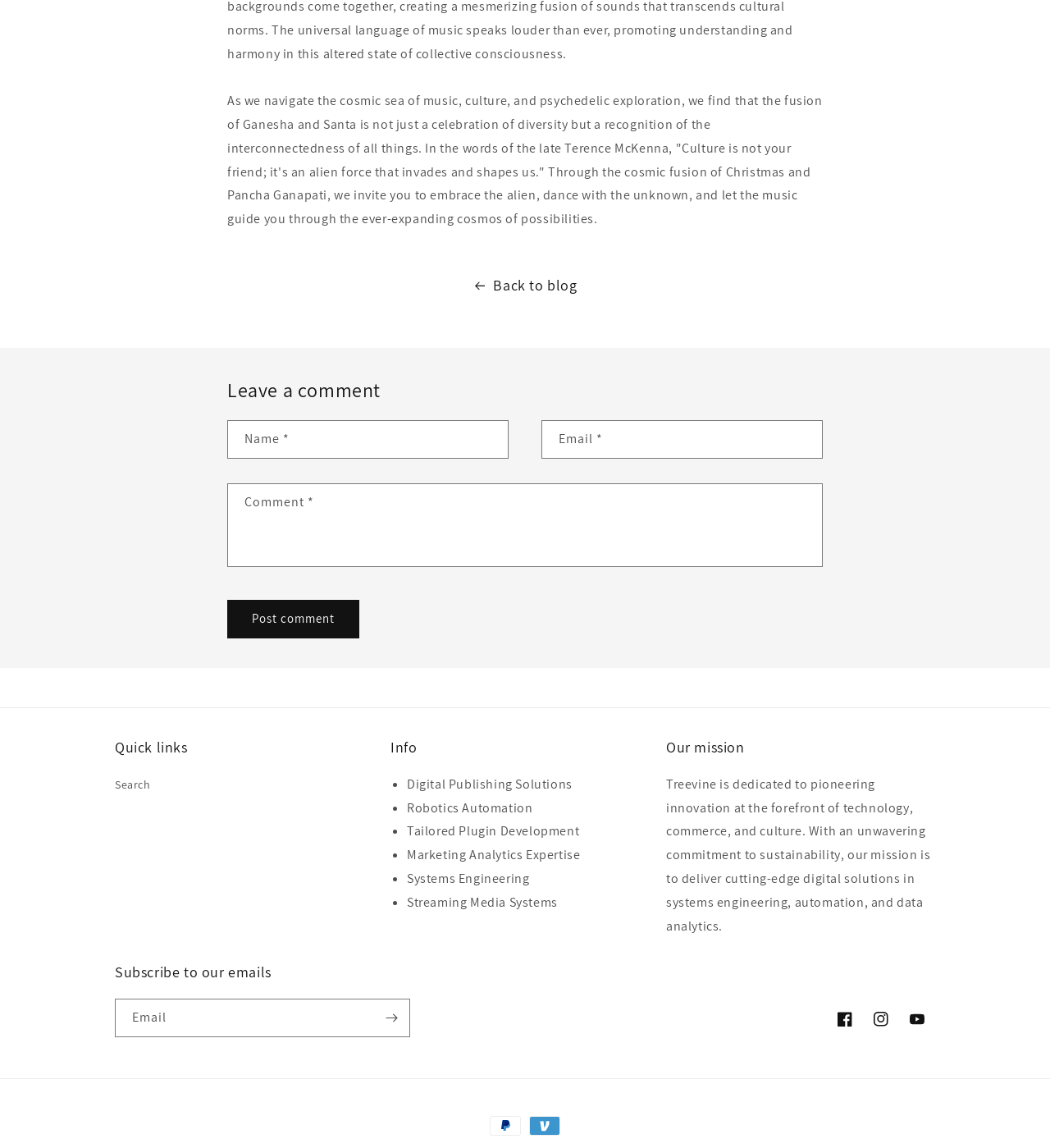Identify the coordinates of the bounding box for the element described below: "Search". Return the coordinates as four float numbers between 0 and 1: [left, top, right, bottom].

[0.109, 0.675, 0.143, 0.696]